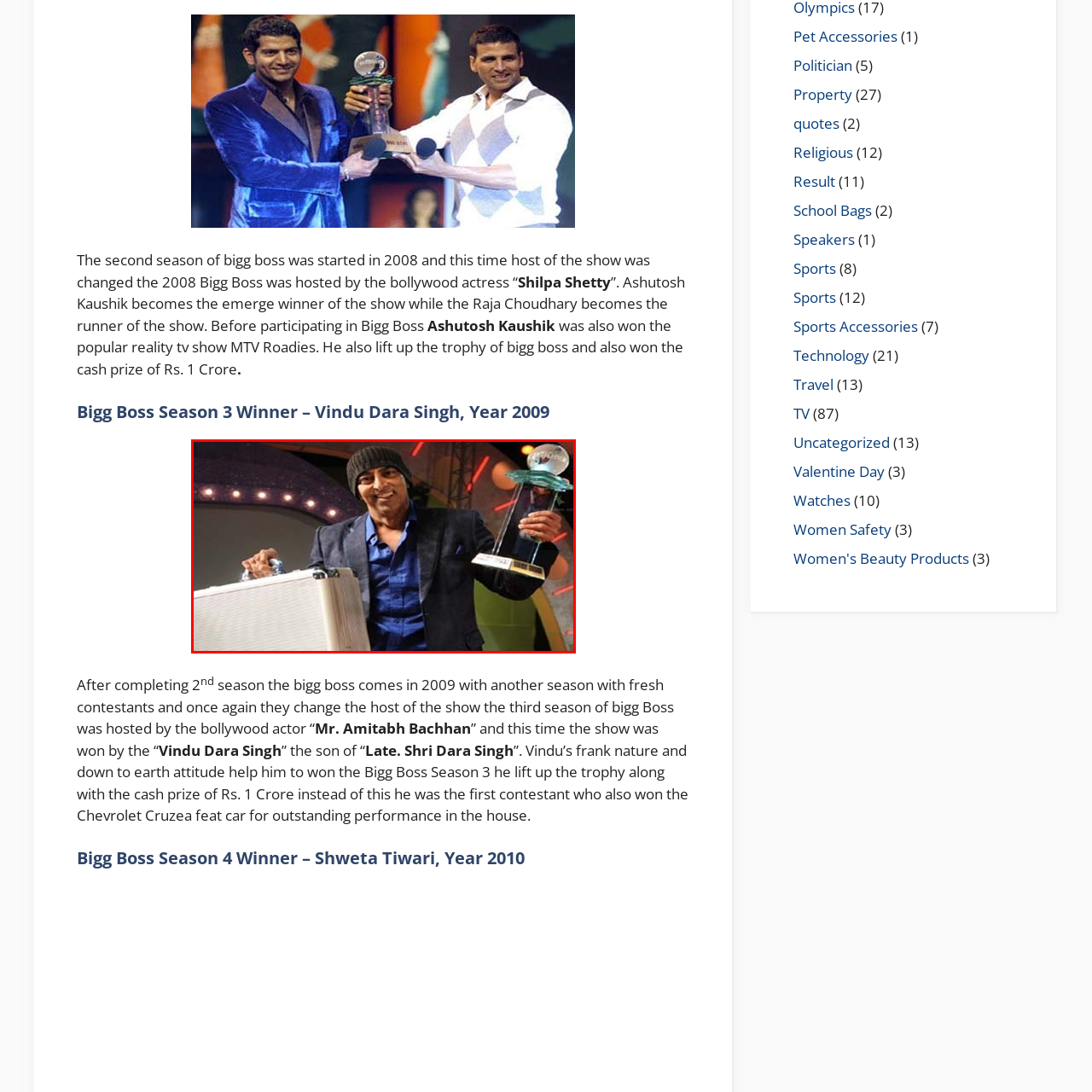Detail the features and components of the image inside the red outline.

The image features Vindu Dara Singh, the winner of Bigg Boss Season 3, showcasing his triumph after being crowned champion of the popular reality show in 2009. He is seen holding a trophy in one hand and a briefcase in the other, symbols of his victory and the prize he received. Dressed in a blue shirt and a black jacket, with a distinctive black beanie on his head, Vindu's expression radiates a mix of joy and pride. The background hints at a celebratory atmosphere, marked with colorful lights that further emphasize the excitement of the moment. This season was notably hosted by the renowned Bollywood actor Amitabh Bachchan, adding to the show's prestige during Vindu's victory.